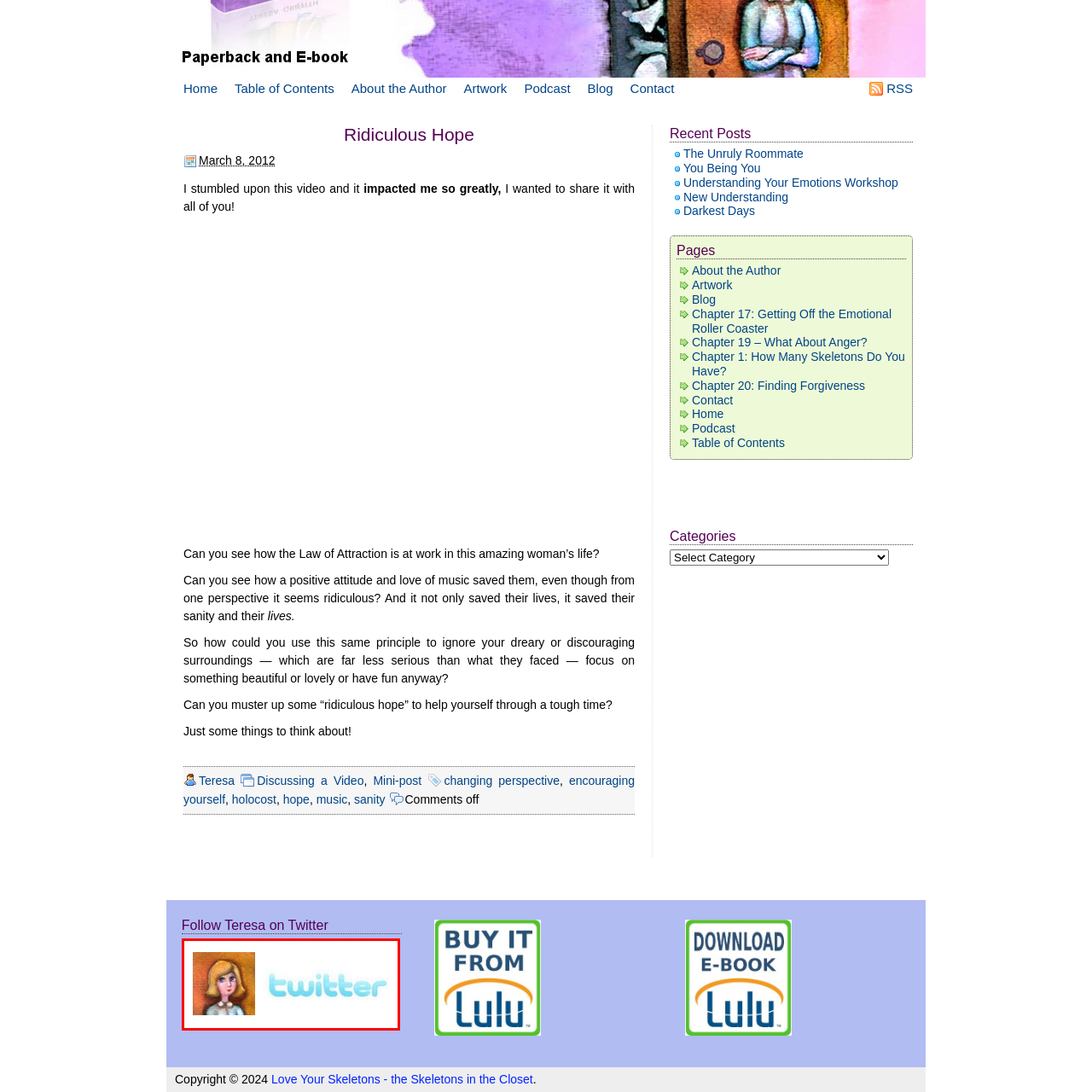Focus on the content inside the red-outlined area of the image and answer the ensuing question in detail, utilizing the information presented: What is the tone of the design?

The caption describes the design as lighthearted, which suggests that the overall tone of the image is playful and inviting, rather than serious or formal.